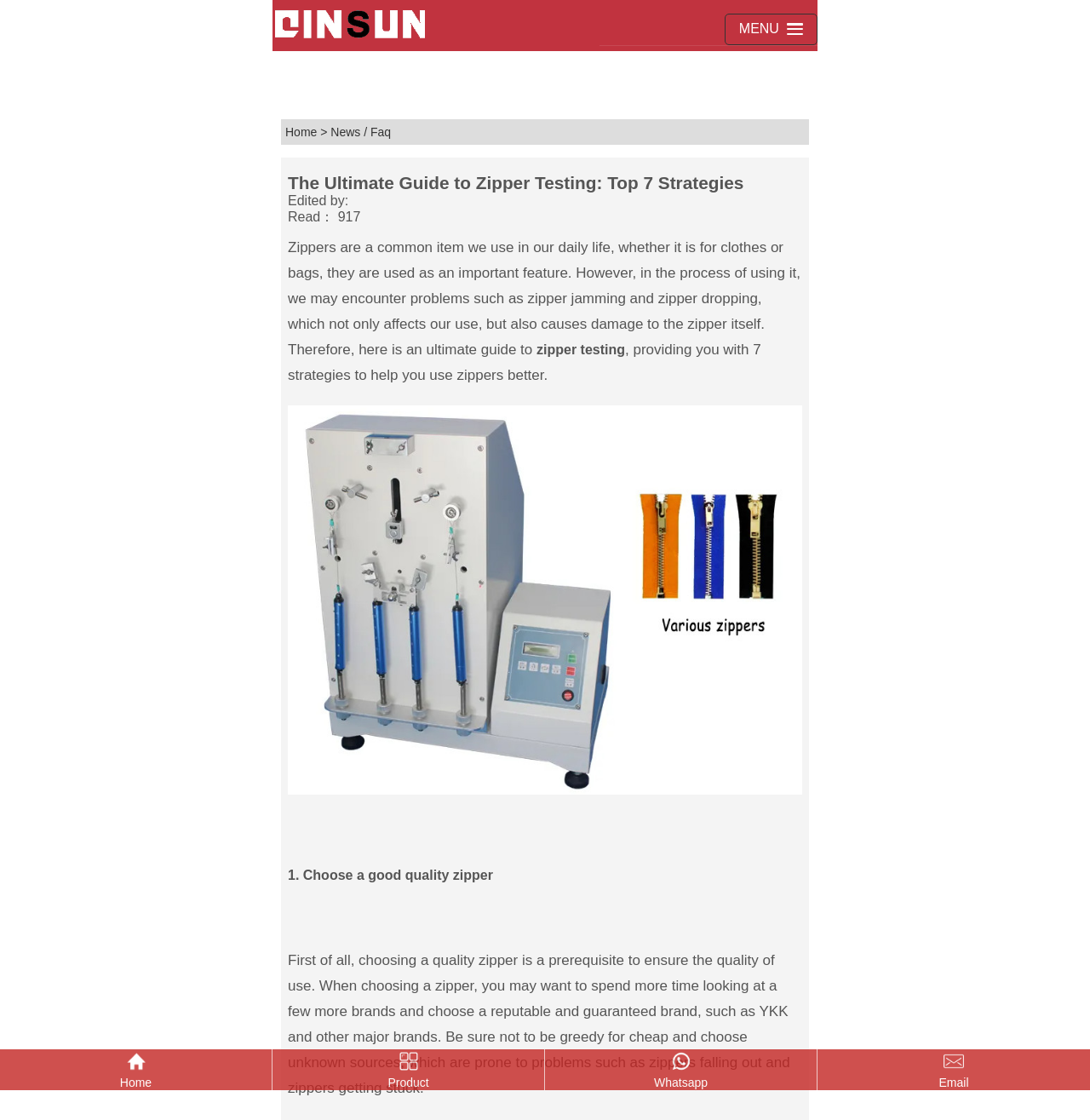Can you find the bounding box coordinates for the element that needs to be clicked to execute this instruction: "View Product"? The coordinates should be given as four float numbers between 0 and 1, i.e., [left, top, right, bottom].

[0.25, 0.937, 0.499, 0.973]